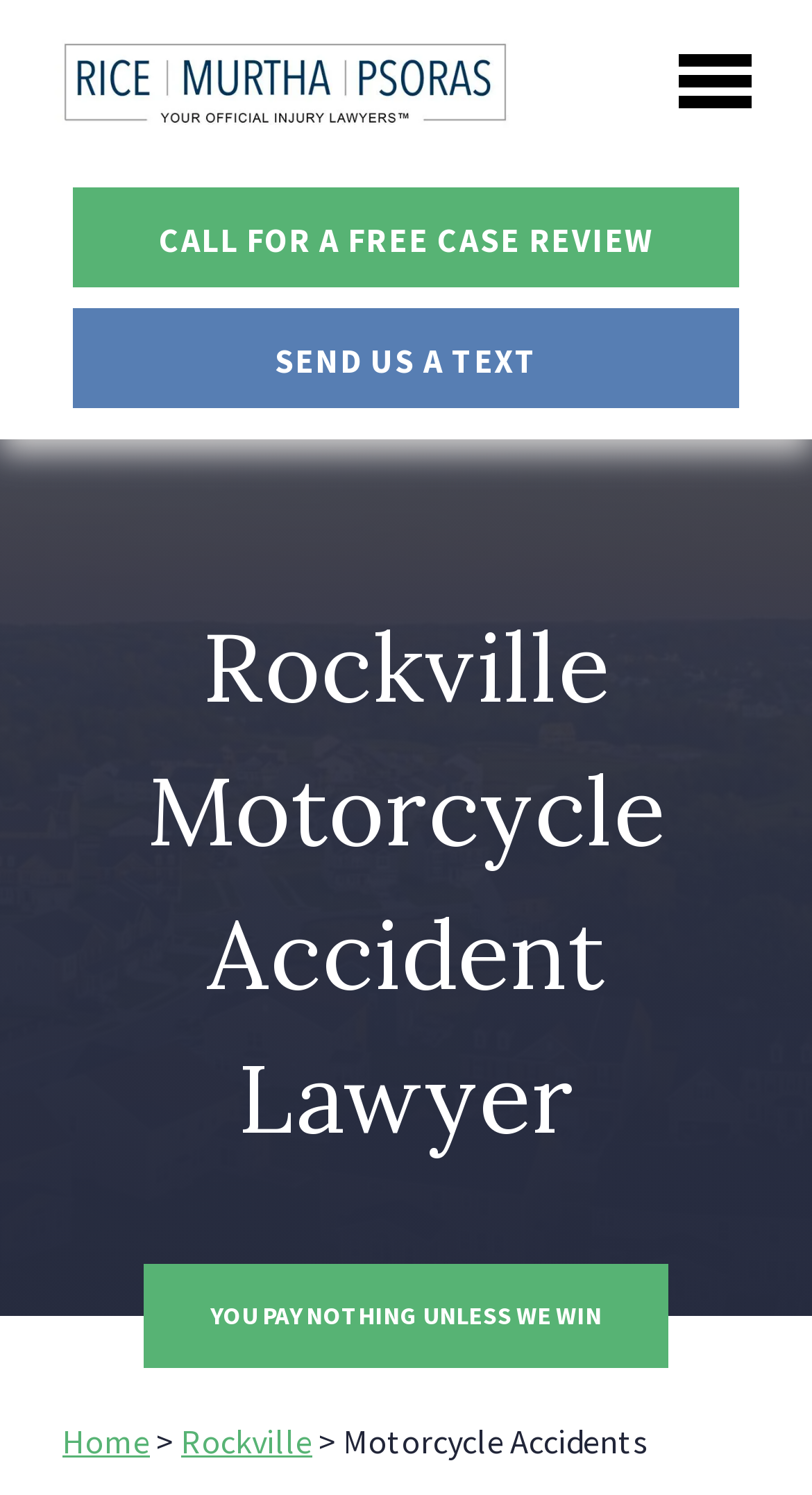What type of accident is the lawyer specialized in?
Look at the image and answer with only one word or phrase.

Motorcycle accidents